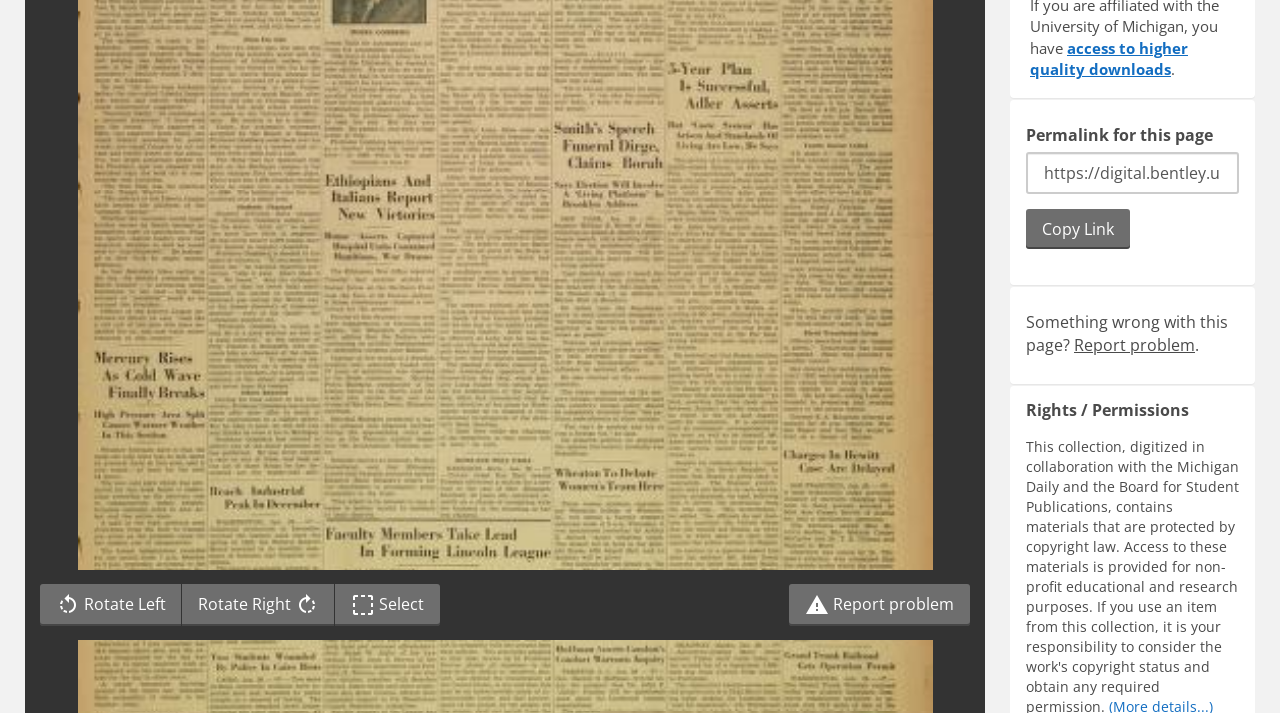Show the bounding box coordinates for the HTML element as described: "Rotate Right".

[0.141, 0.819, 0.262, 0.878]